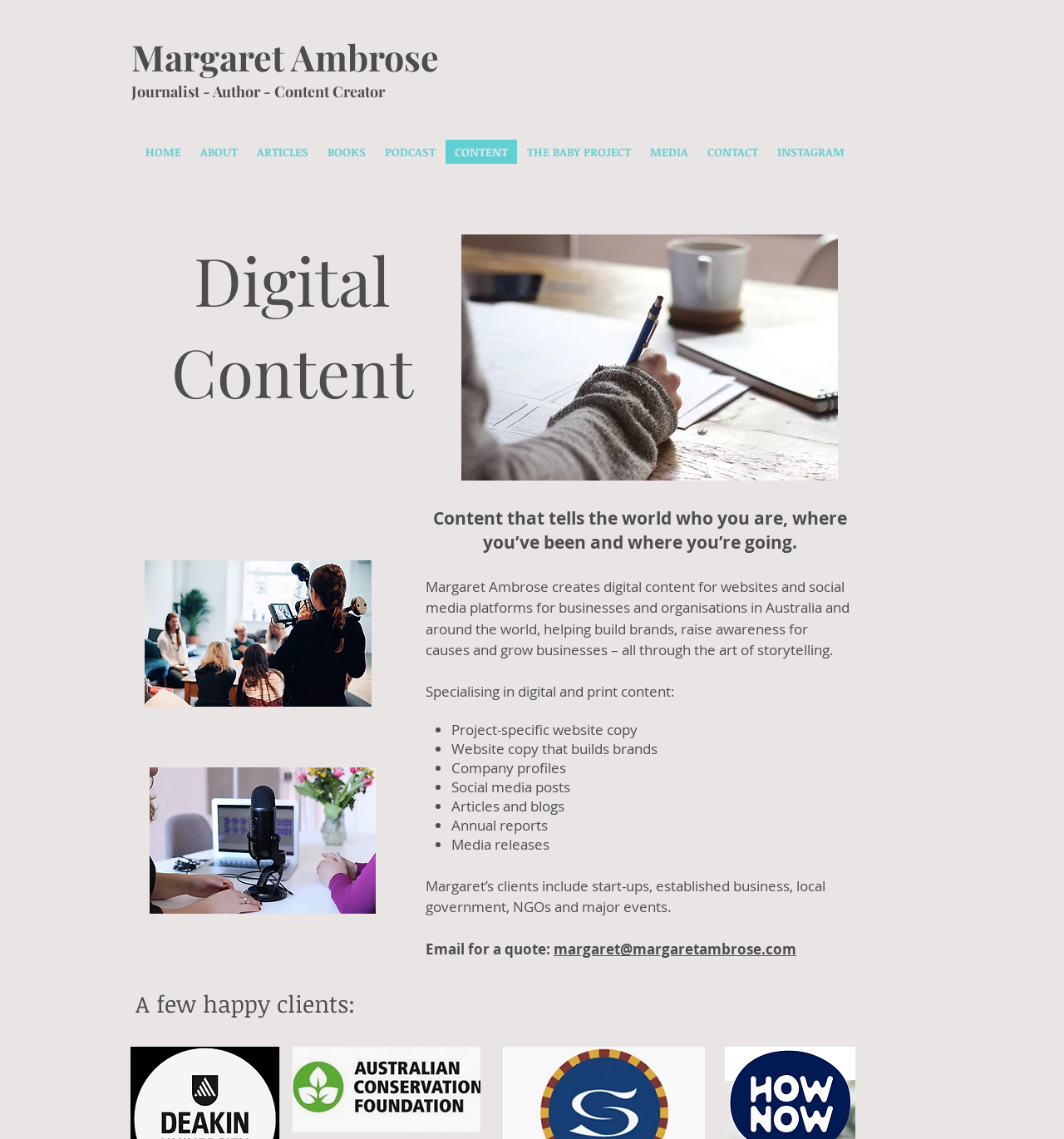Could you specify the bounding box coordinates for the clickable section to complete the following instruction: "Contact Margaret via email"?

[0.52, 0.825, 0.748, 0.842]